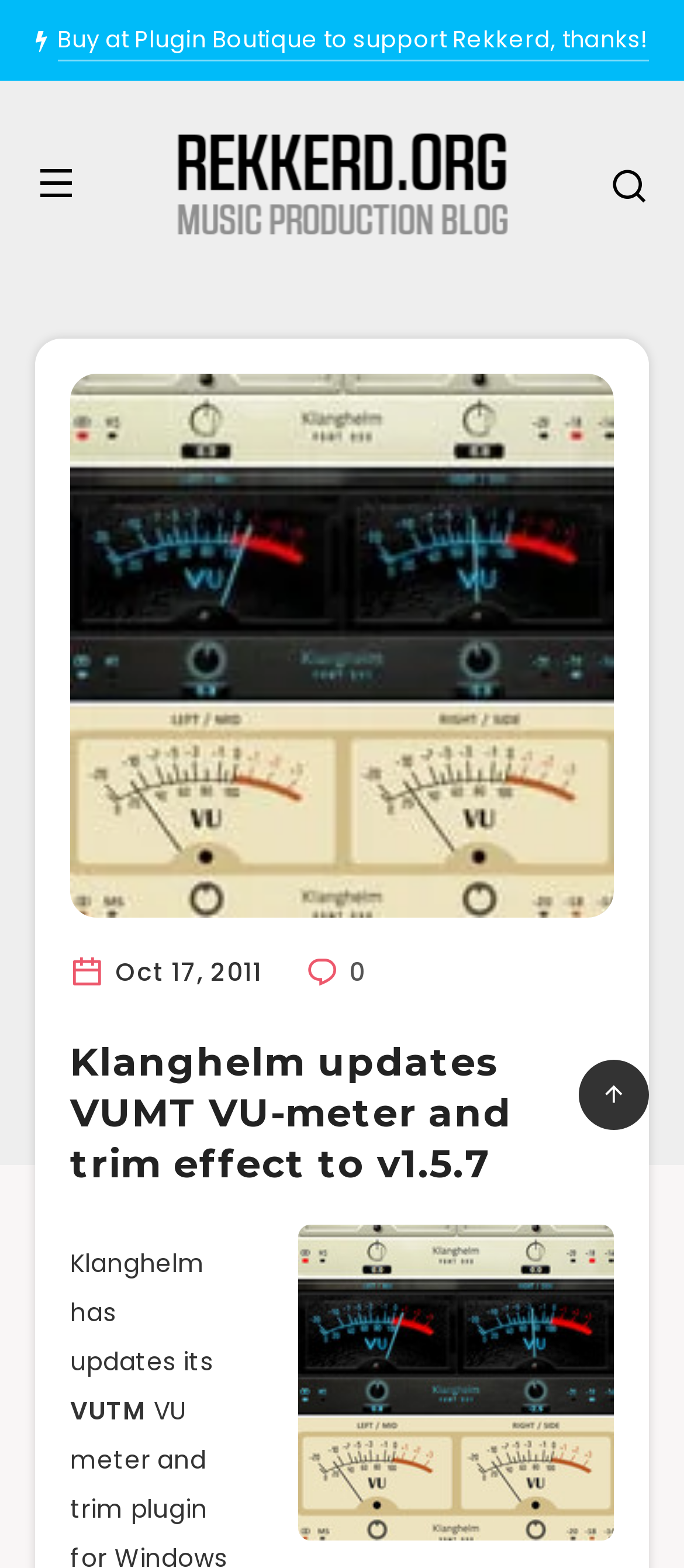Identify the bounding box coordinates for the UI element mentioned here: "parent_node: Random posts". Provide the coordinates as four float values between 0 and 1, i.e., [left, top, right, bottom].

[0.846, 0.676, 0.949, 0.721]